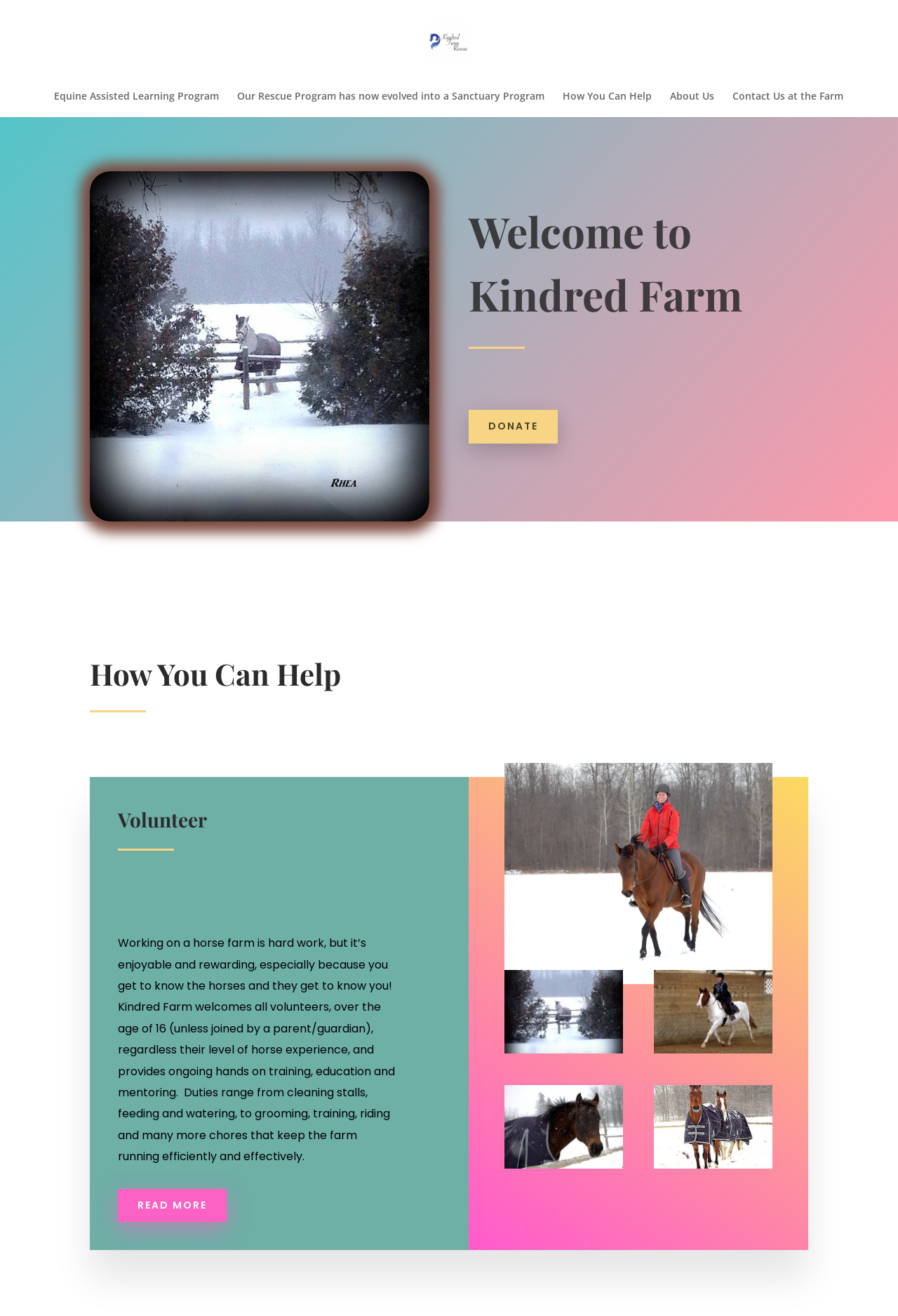Using the description: "< Day Day Up >", determine the UI element's bounding box coordinates. Ensure the coordinates are in the format of four float numbers between 0 and 1, i.e., [left, top, right, bottom].

None